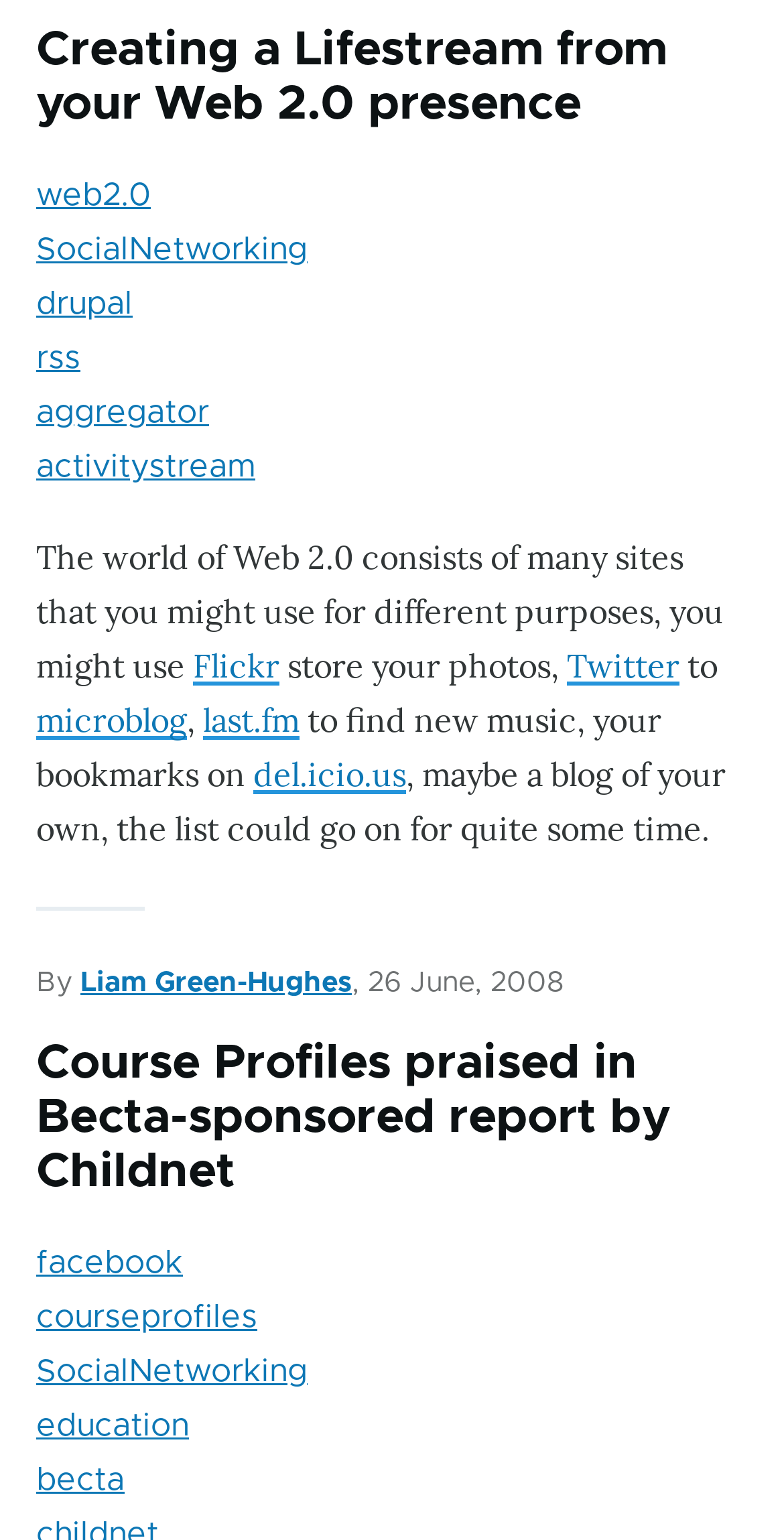Can you pinpoint the bounding box coordinates for the clickable element required for this instruction: "Visit web2.0"? The coordinates should be four float numbers between 0 and 1, i.e., [left, top, right, bottom].

[0.046, 0.116, 0.192, 0.137]